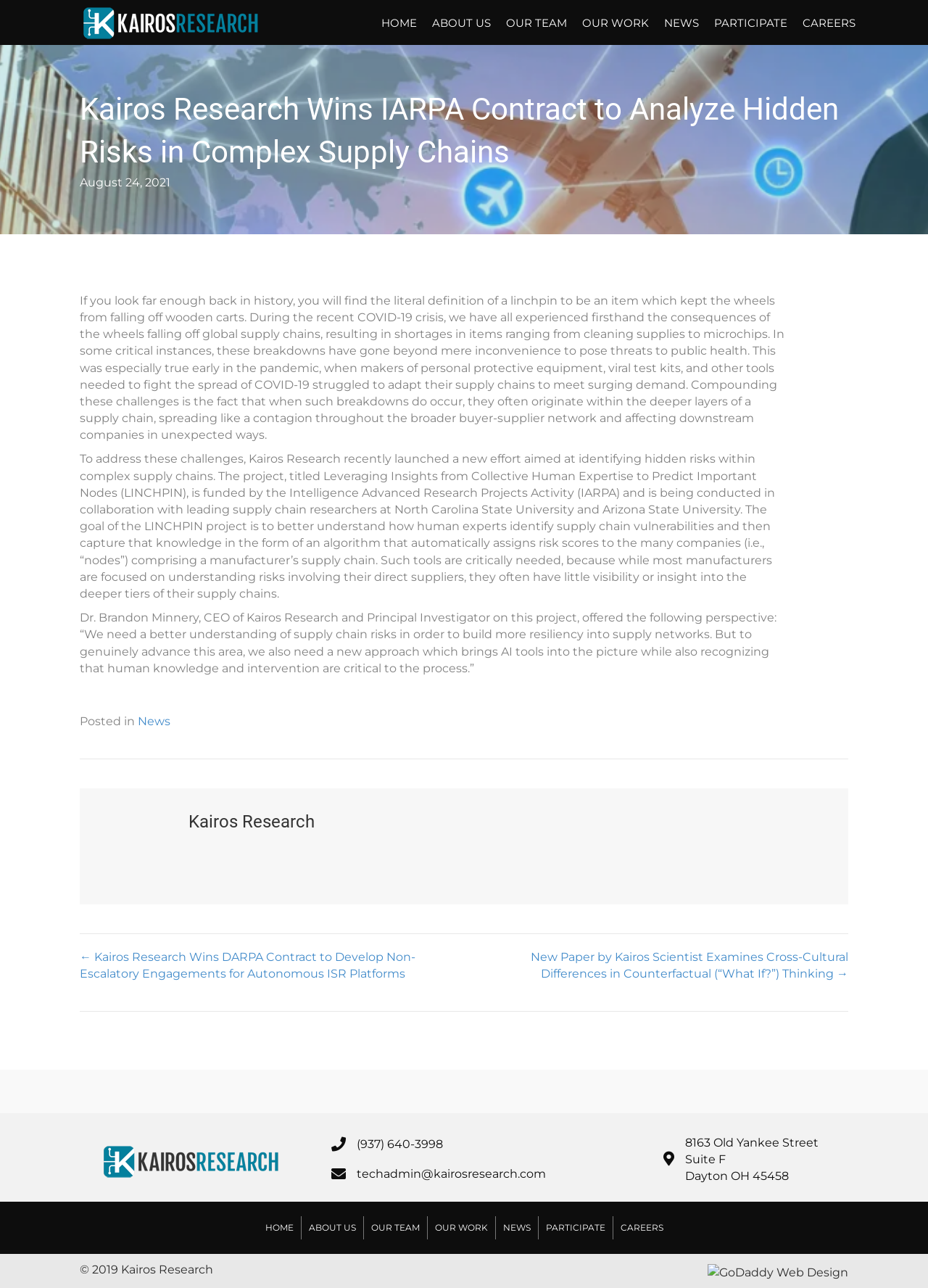Please identify the bounding box coordinates of the clickable area that will fulfill the following instruction: "View the previous post". The coordinates should be in the format of four float numbers between 0 and 1, i.e., [left, top, right, bottom].

[0.086, 0.738, 0.448, 0.761]